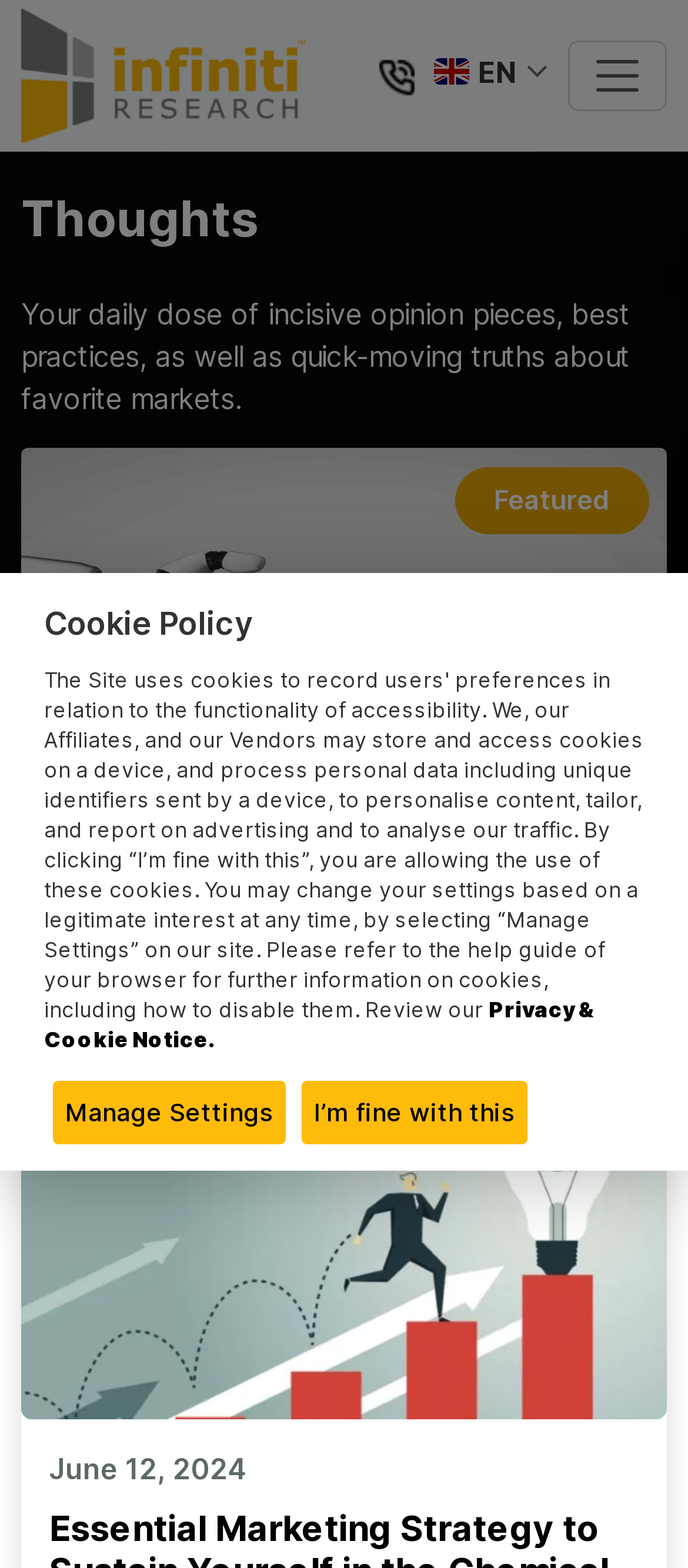Write an exhaustive caption that covers the webpage's main aspects.

This webpage is the thought leadership hub of Infiniti Research, providing daily market insights. At the top left, there is a small image of a spent edge, followed by a link to the Infiniti website. To the right of the link, there is a contact us link accompanied by a small image. Next to it, a country flag image is displayed, along with the text "EN" indicating the language.

Below these elements, a toggle navigation button is situated at the top right corner. The main heading "Thoughts" is centered at the top, followed by a brief description of the webpage's content, which includes opinion pieces, best practices, and market updates.

The webpage features two prominent articles. The first article, "Preparing for Health care Innovation: How Organizations can Capture Success", is displayed on the left side, accompanied by a large image and a "Read more" link. The article's title is also highlighted as a heading. To the right of the article, a "Featured" label is displayed.

The second article, "Essential Marketing Strategy to Sustain Yourself in the Chemical Industry", is situated below the first article, also accompanied by a large image and a "read about" link.

In the middle of the webpage, a search bar is provided, allowing users to search for specific content. The search bar is accompanied by a search submit button featuring a small image.

At the bottom of the webpage, there is a date label "June 12, 2024", indicating the publication date of the articles. Additionally, there are links to the Cookie Policy and Privacy & Cookie Notice, as well as buttons to manage settings and accept the cookie policy.